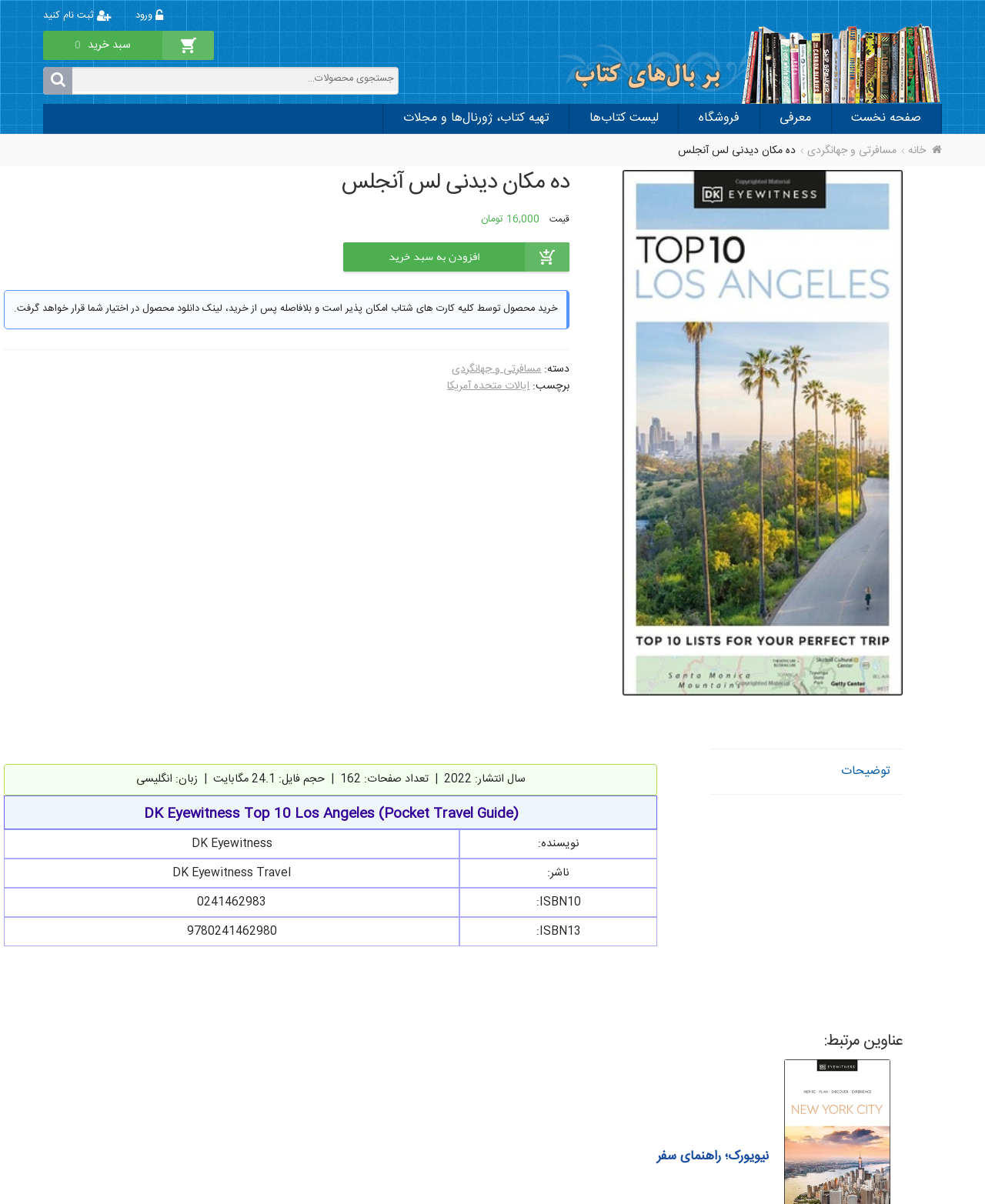Specify the bounding box coordinates of the area to click in order to follow the given instruction: "view book details."

[0.632, 0.141, 0.917, 0.577]